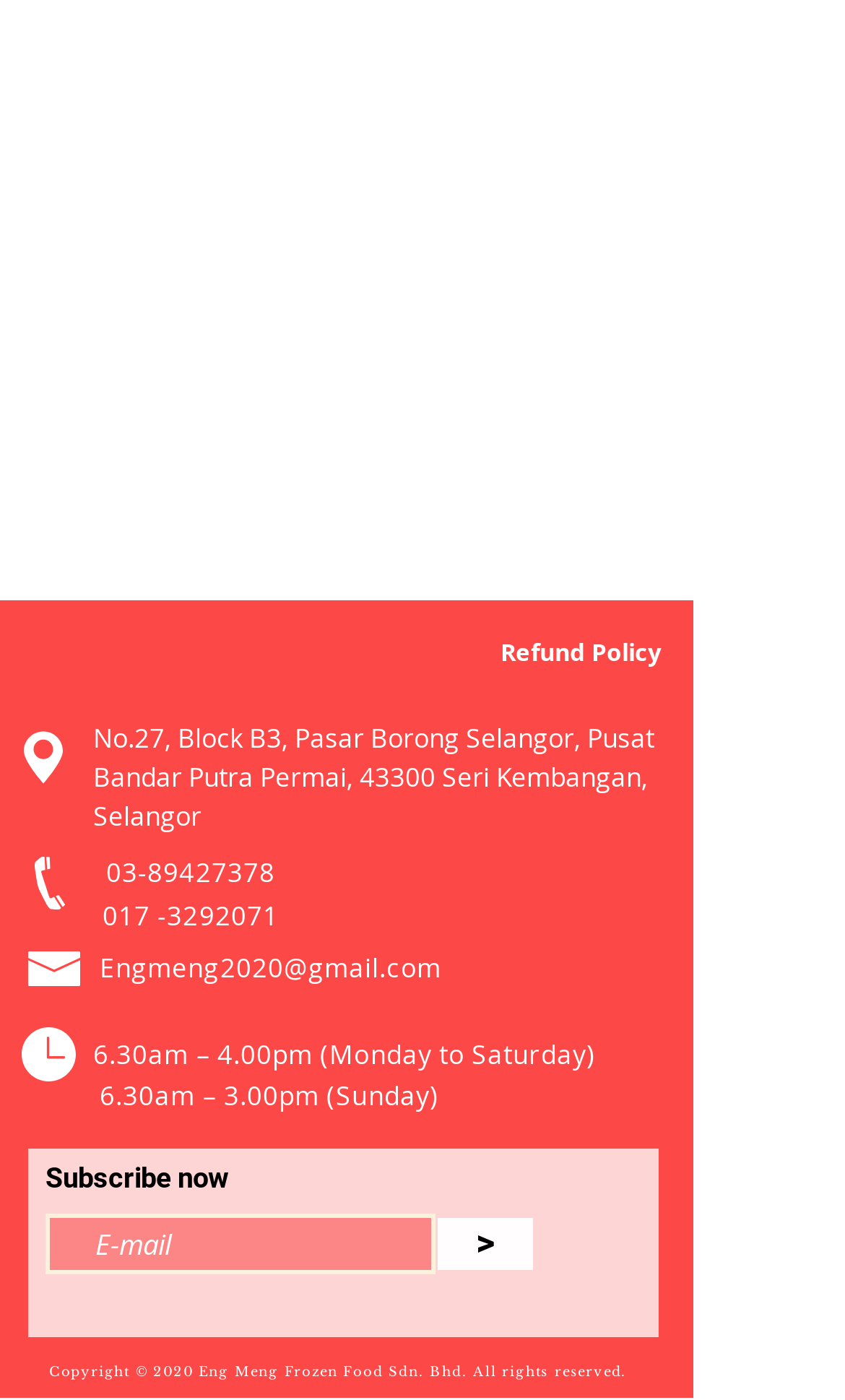Determine the bounding box coordinates for the region that must be clicked to execute the following instruction: "Subscribe with email".

[0.054, 0.867, 0.515, 0.91]